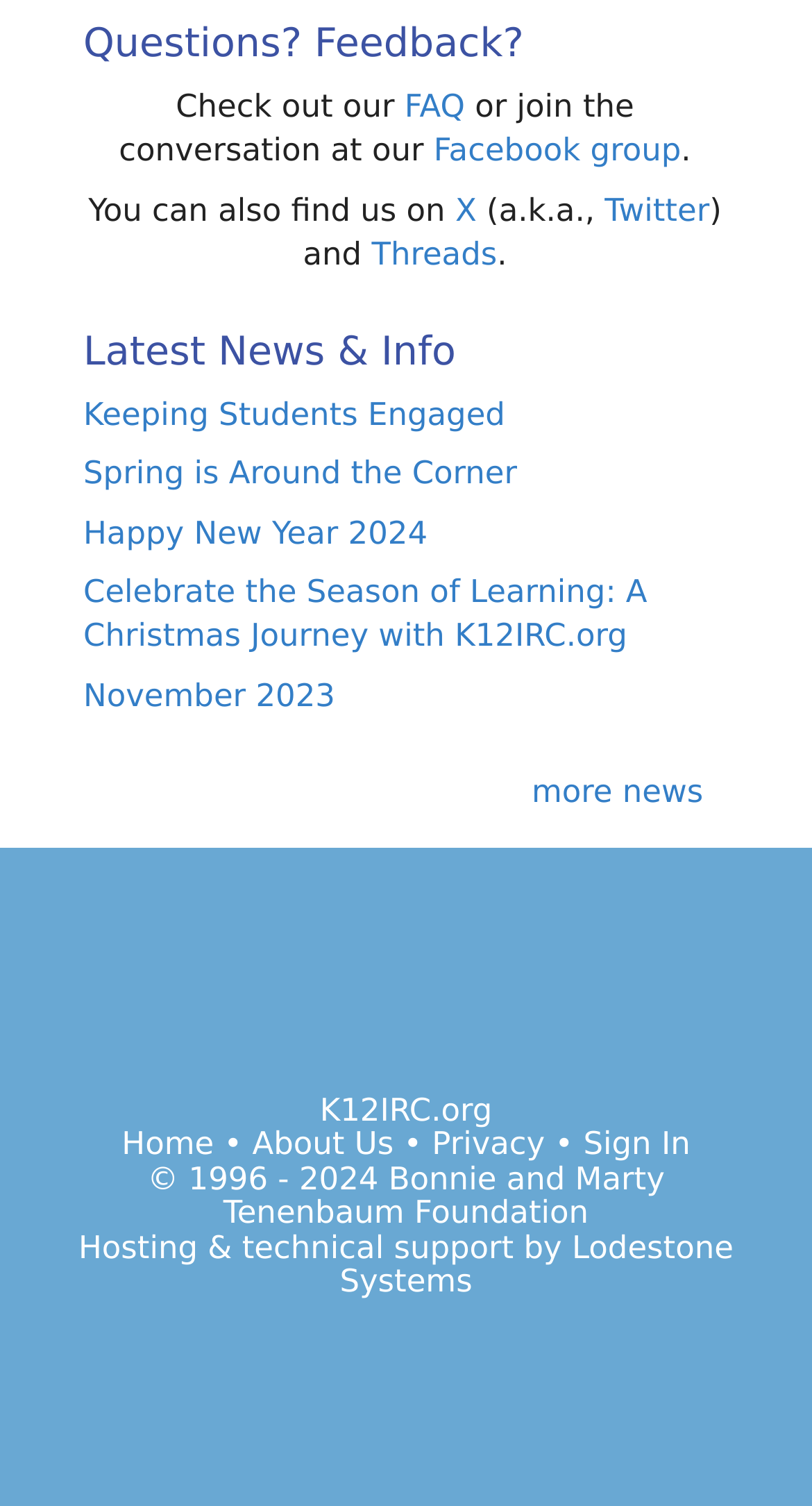Please identify the bounding box coordinates of the clickable element to fulfill the following instruction: "Check out the FAQ". The coordinates should be four float numbers between 0 and 1, i.e., [left, top, right, bottom].

[0.498, 0.058, 0.573, 0.083]